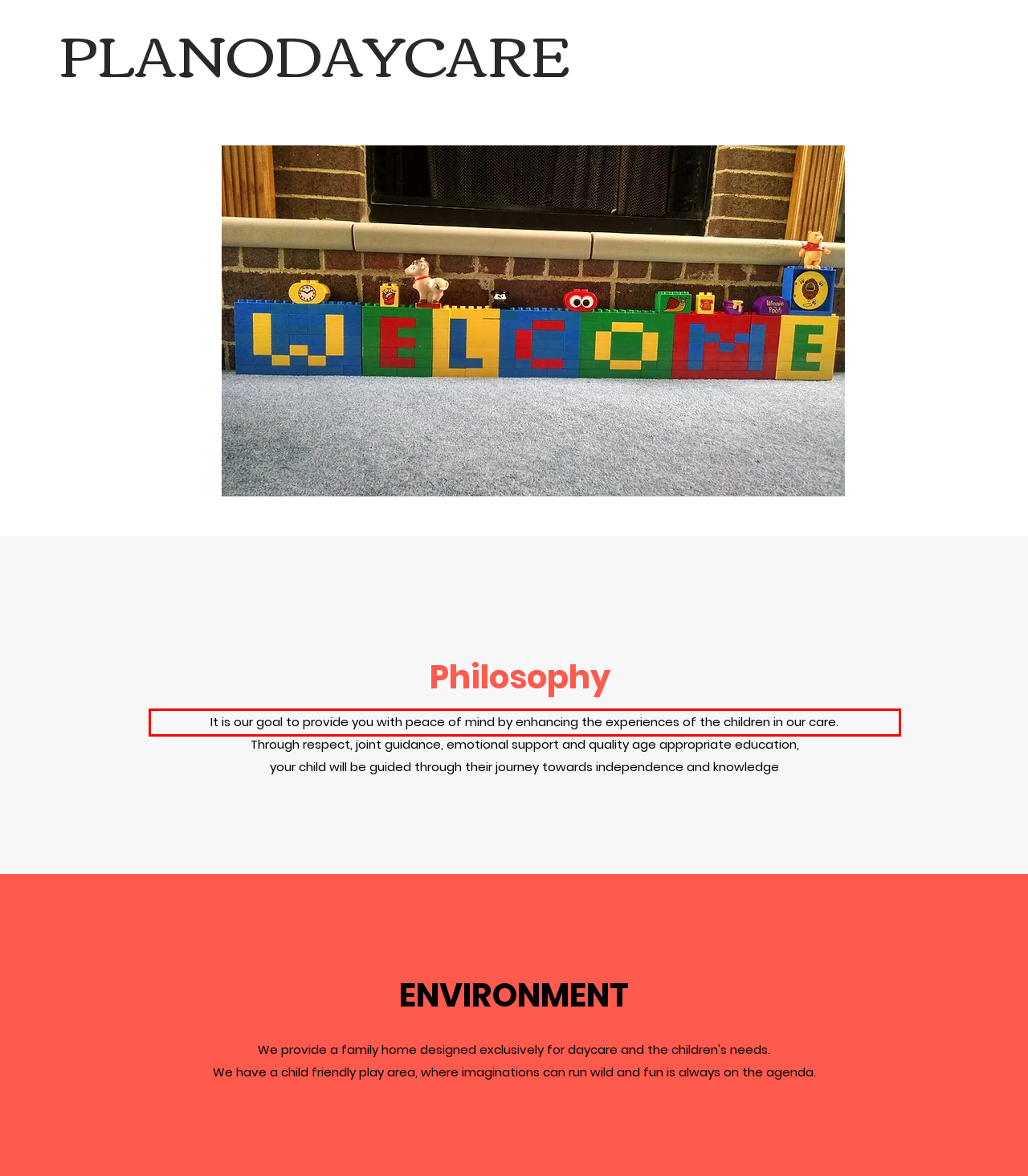Please take the screenshot of the webpage, find the red bounding box, and generate the text content that is within this red bounding box.

It is our goal to provide you with peace of mind by enhancing the experiences of the children in our care.